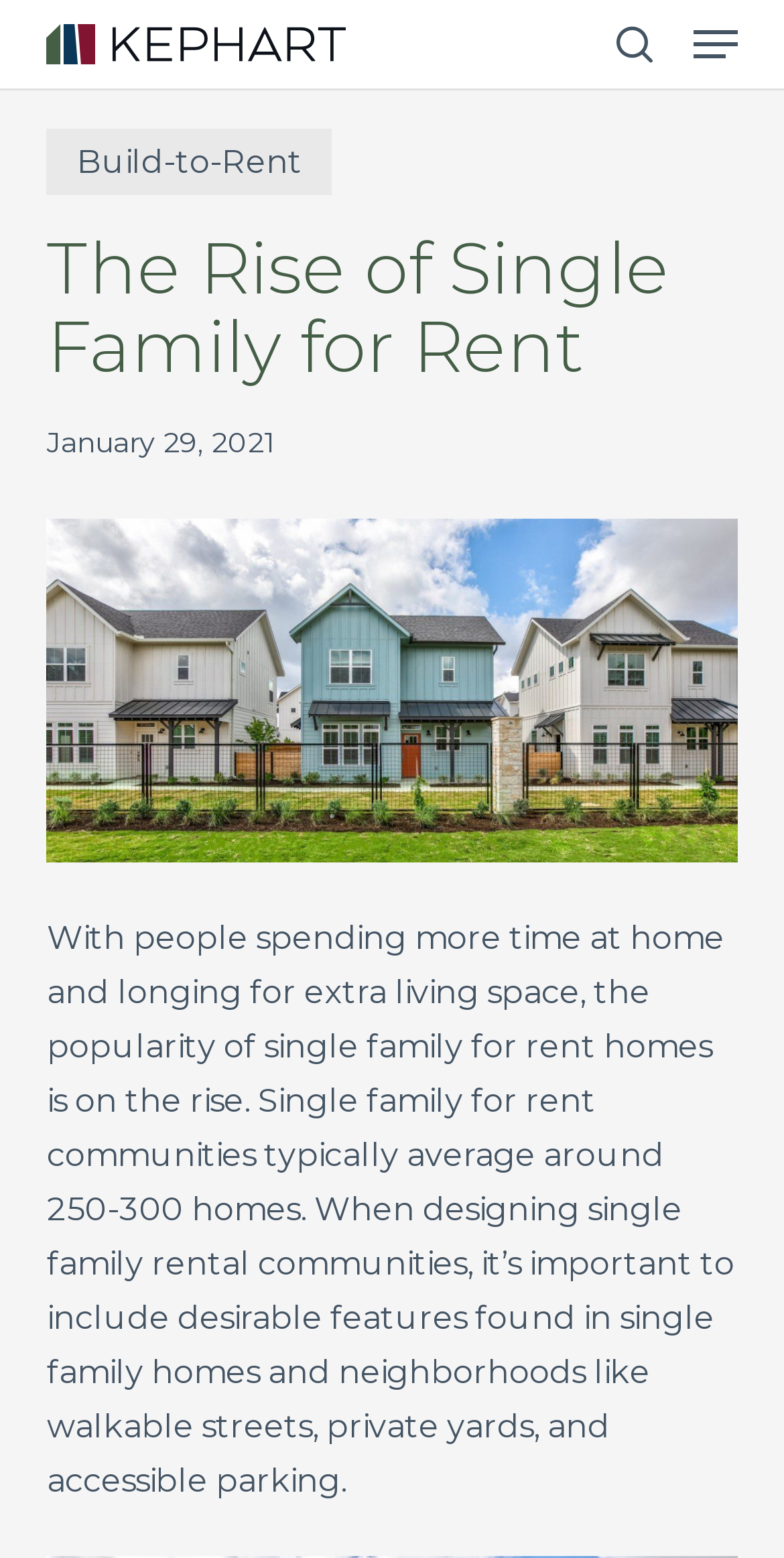What is the headline of the webpage?

The Rise of Single Family for Rent